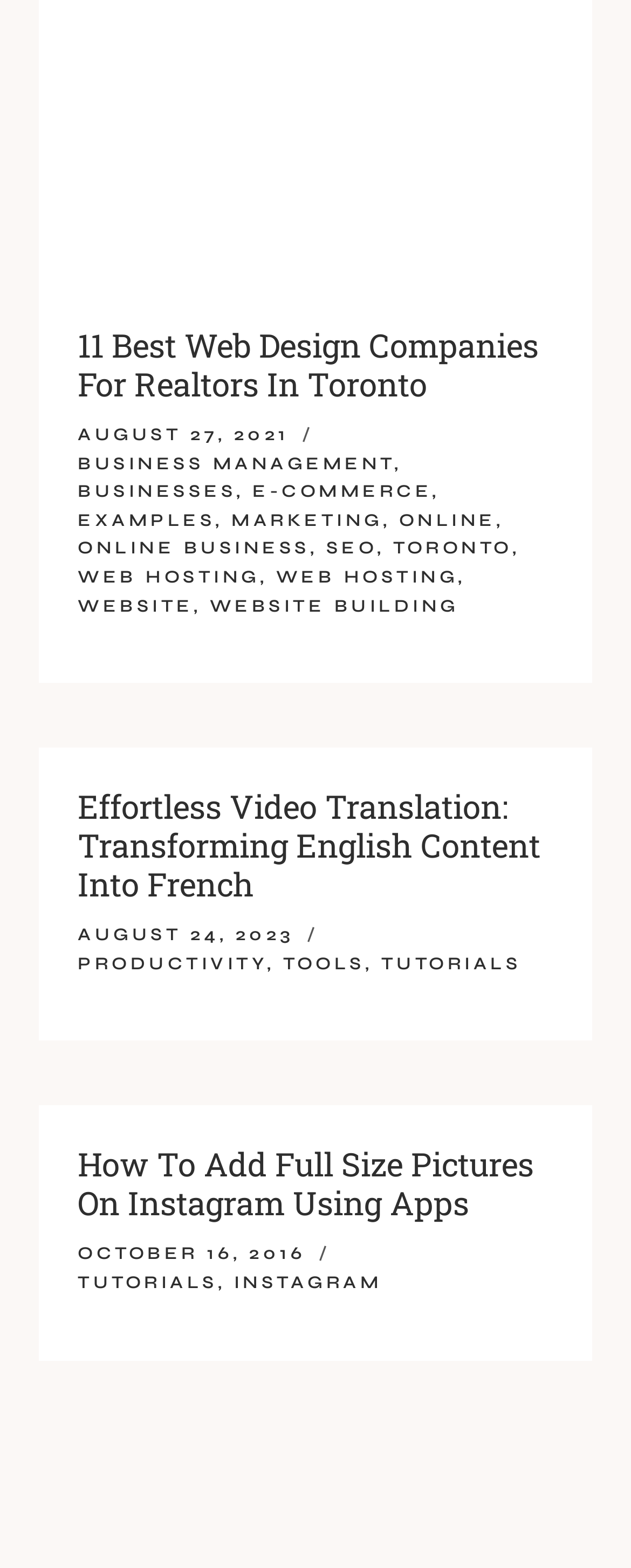Provide a short answer using a single word or phrase for the following question: 
What is the topic of the second article?

Video Translation